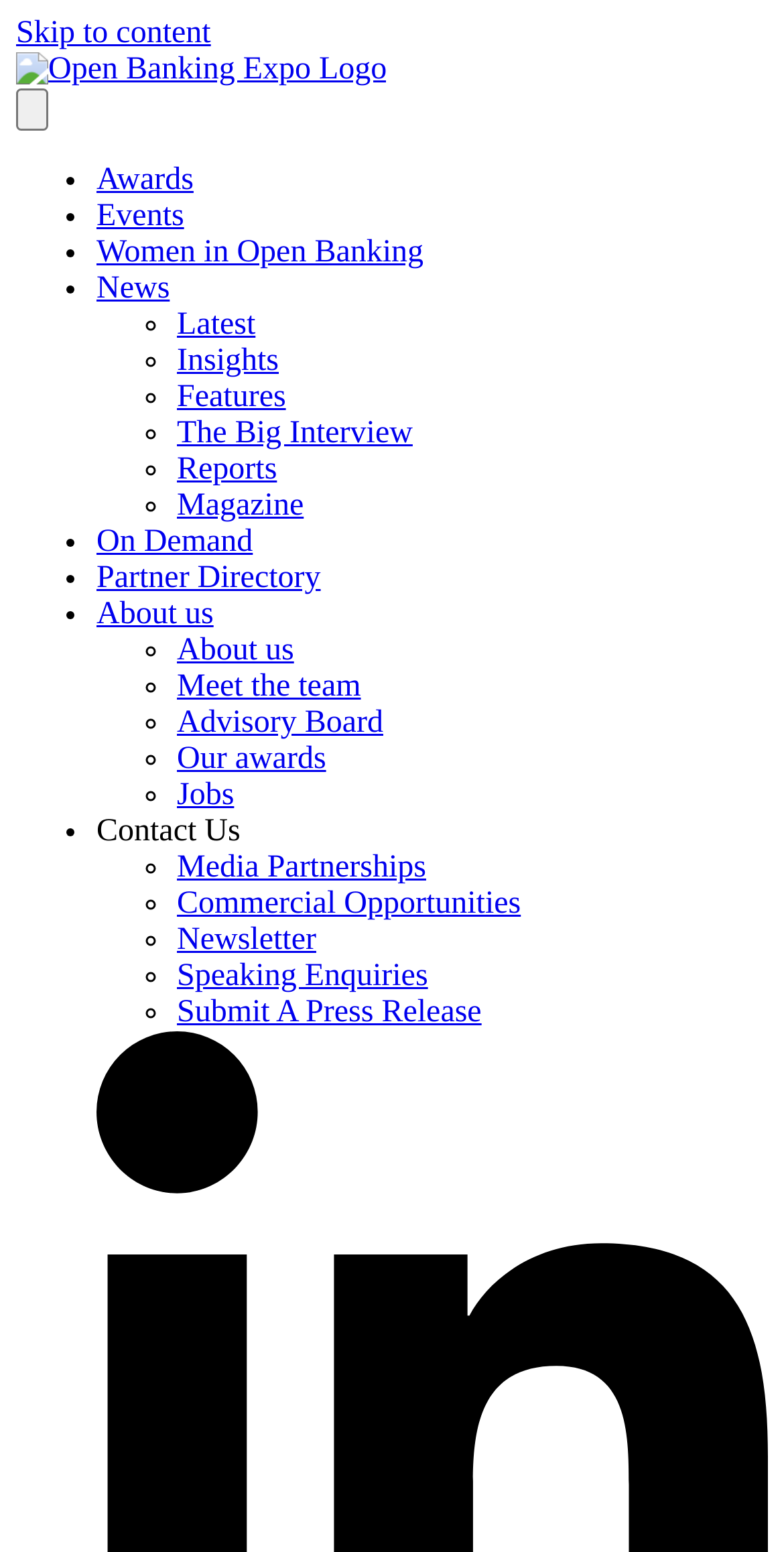Determine the bounding box coordinates of the region that needs to be clicked to achieve the task: "Click on the 'Awards' link".

[0.123, 0.105, 0.247, 0.127]